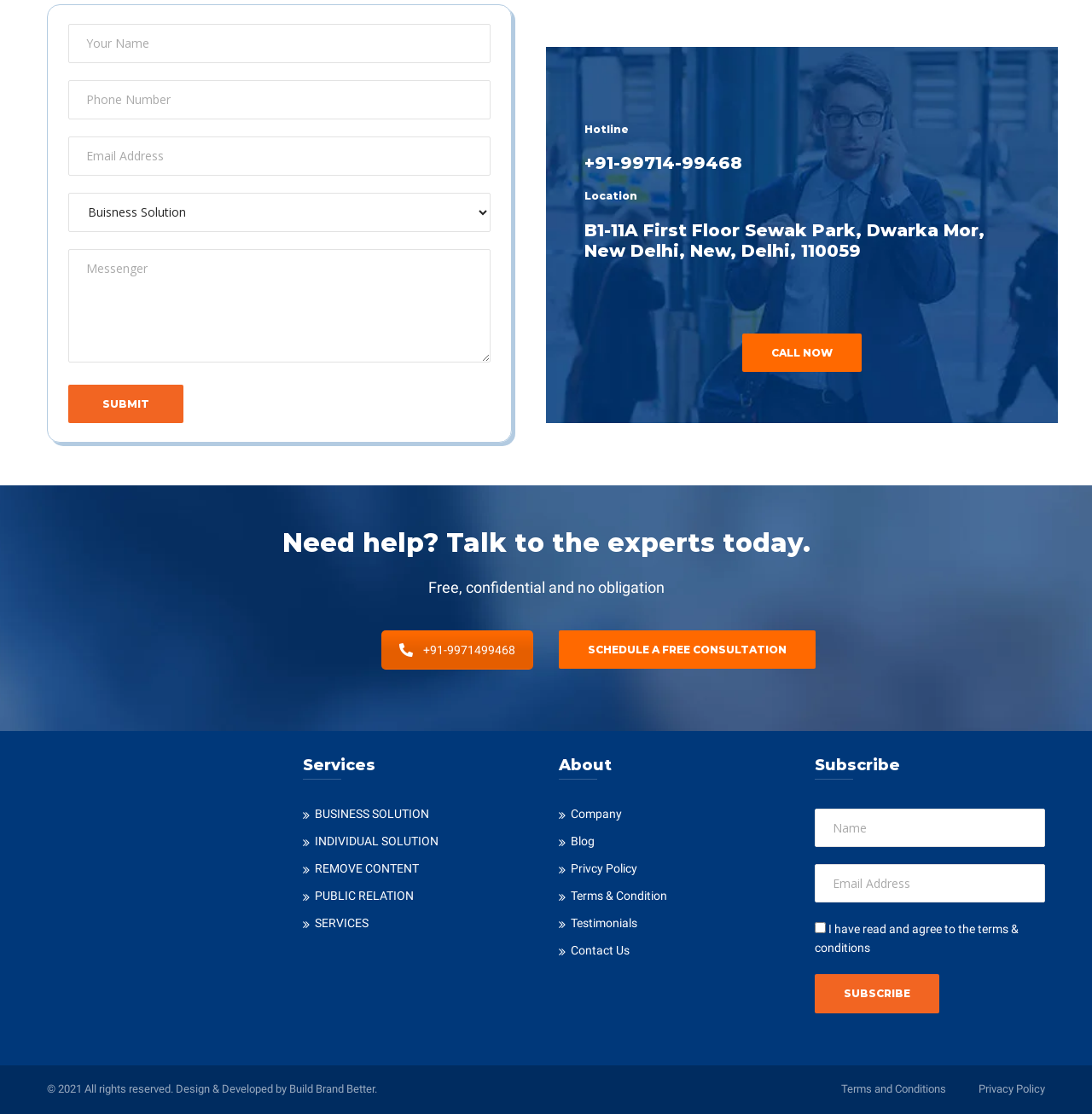Identify the bounding box coordinates for the region of the element that should be clicked to carry out the instruction: "Click the submit button". The bounding box coordinates should be four float numbers between 0 and 1, i.e., [left, top, right, bottom].

[0.062, 0.345, 0.168, 0.38]